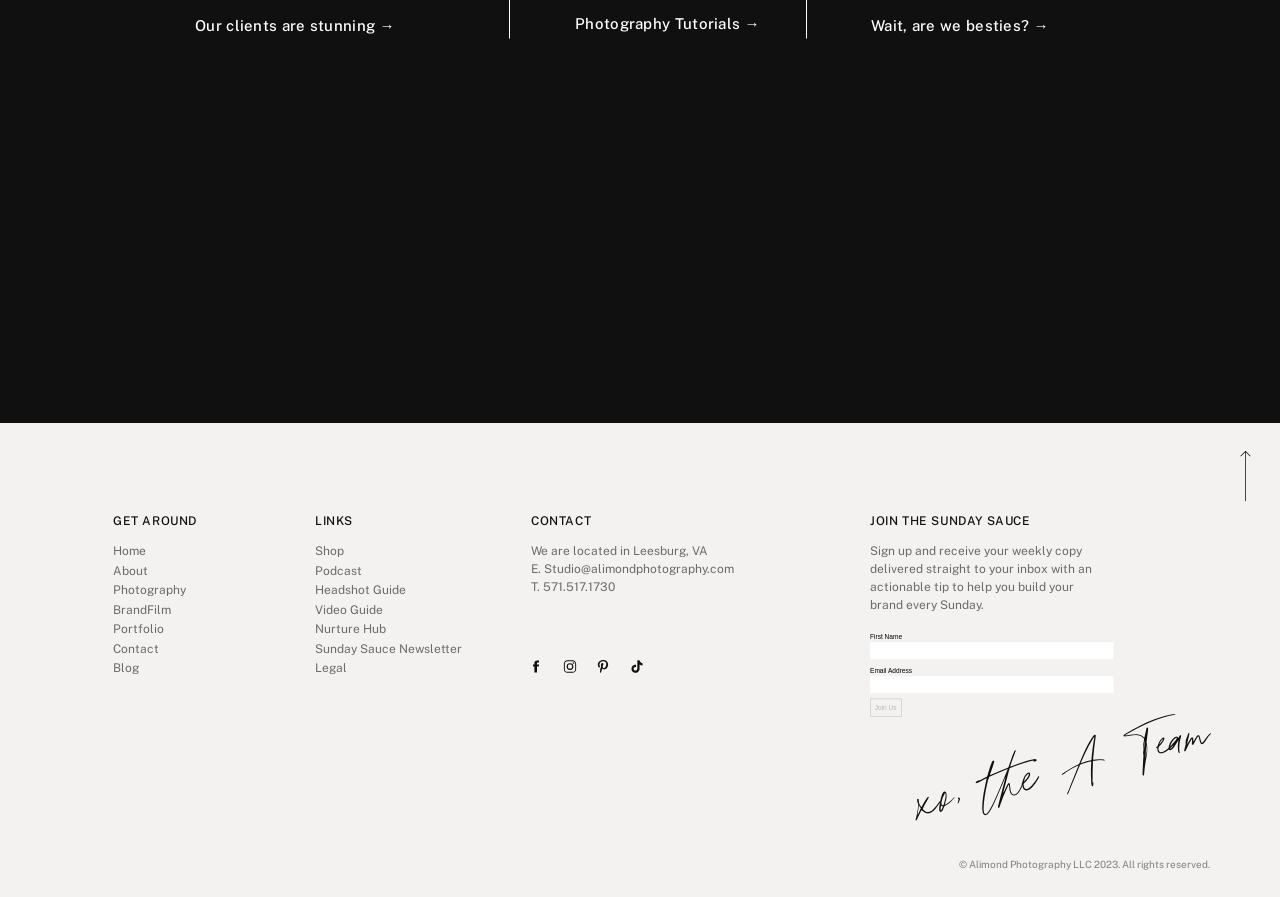Please identify the bounding box coordinates of the area that needs to be clicked to follow this instruction: "Click on the 'About' link".

[0.088, 0.627, 0.173, 0.647]